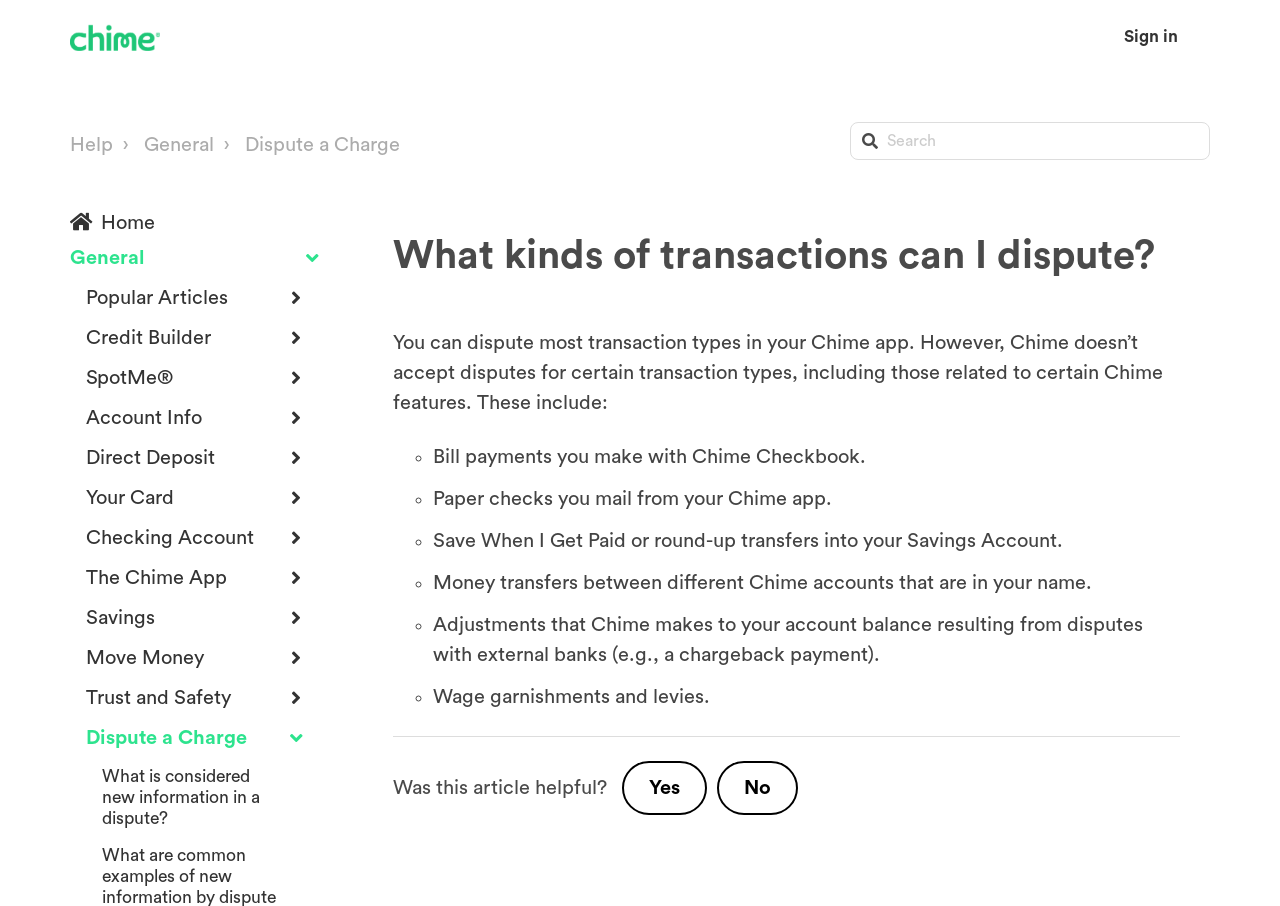Please provide the bounding box coordinates for the element that needs to be clicked to perform the following instruction: "Search for something". The coordinates should be given as four float numbers between 0 and 1, i.e., [left, top, right, bottom].

[0.664, 0.134, 0.945, 0.176]